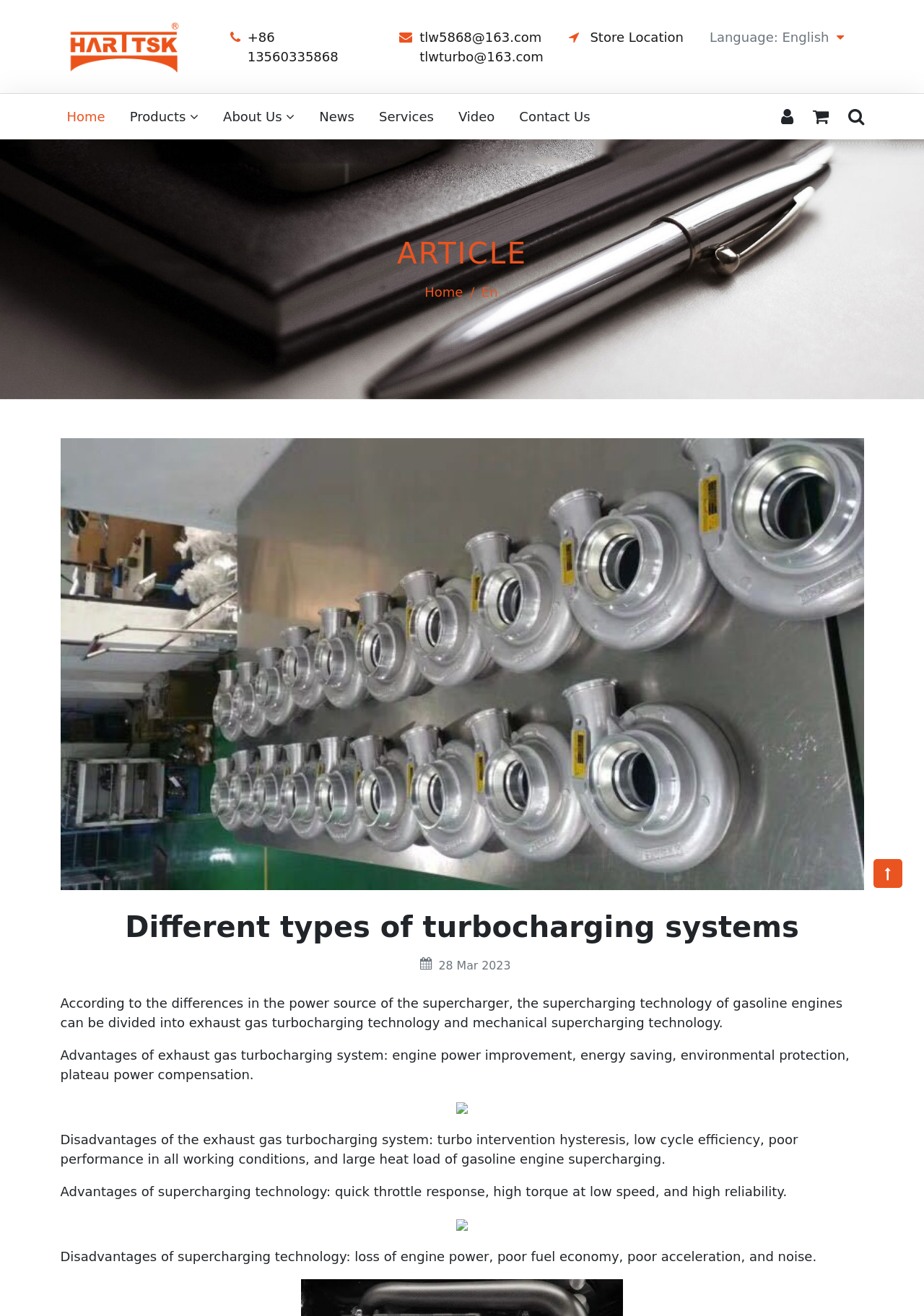Please give the bounding box coordinates of the area that should be clicked to fulfill the following instruction: "Read the article about turbocharging systems". The coordinates should be in the format of four float numbers from 0 to 1, i.e., [left, top, right, bottom].

[0.065, 0.333, 0.935, 0.676]